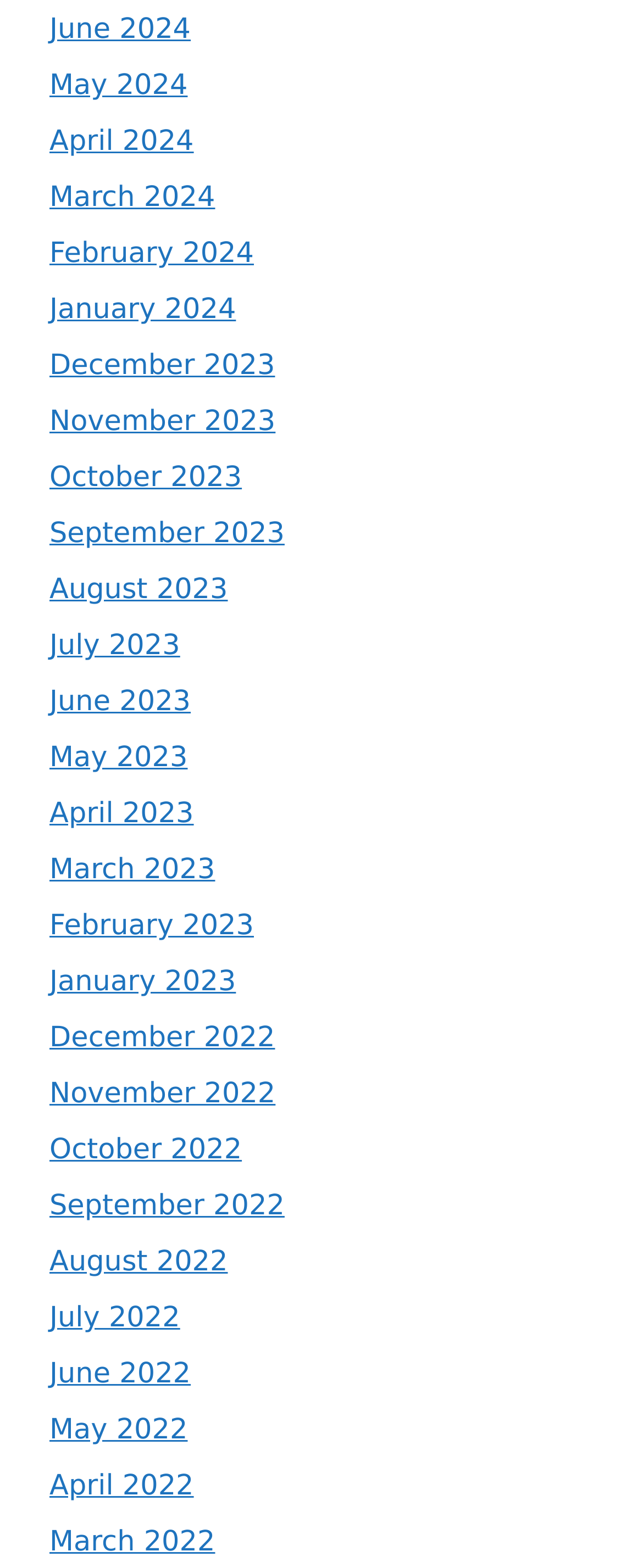Find the bounding box coordinates of the element to click in order to complete the given instruction: "Browse August 2022."

[0.077, 0.794, 0.354, 0.815]